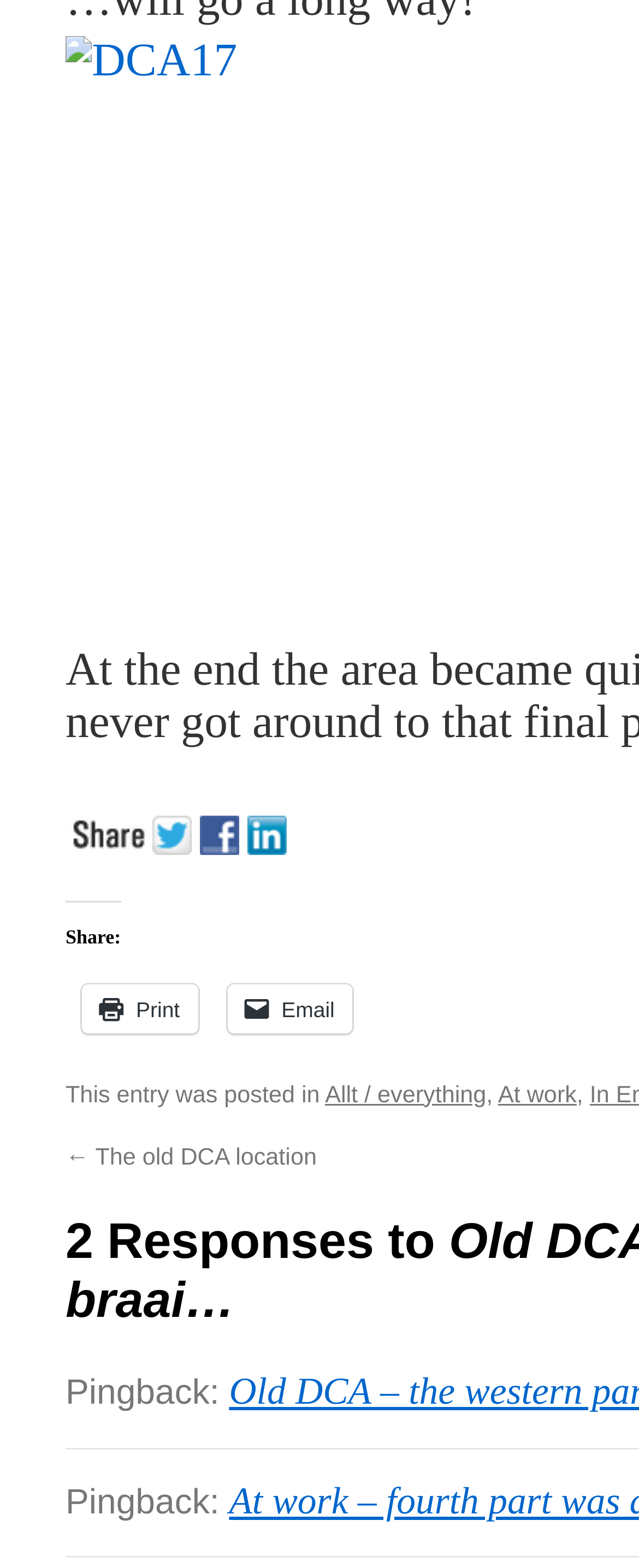Respond to the question below with a single word or phrase:
How many links are available below the 'This entry was posted in' text?

2